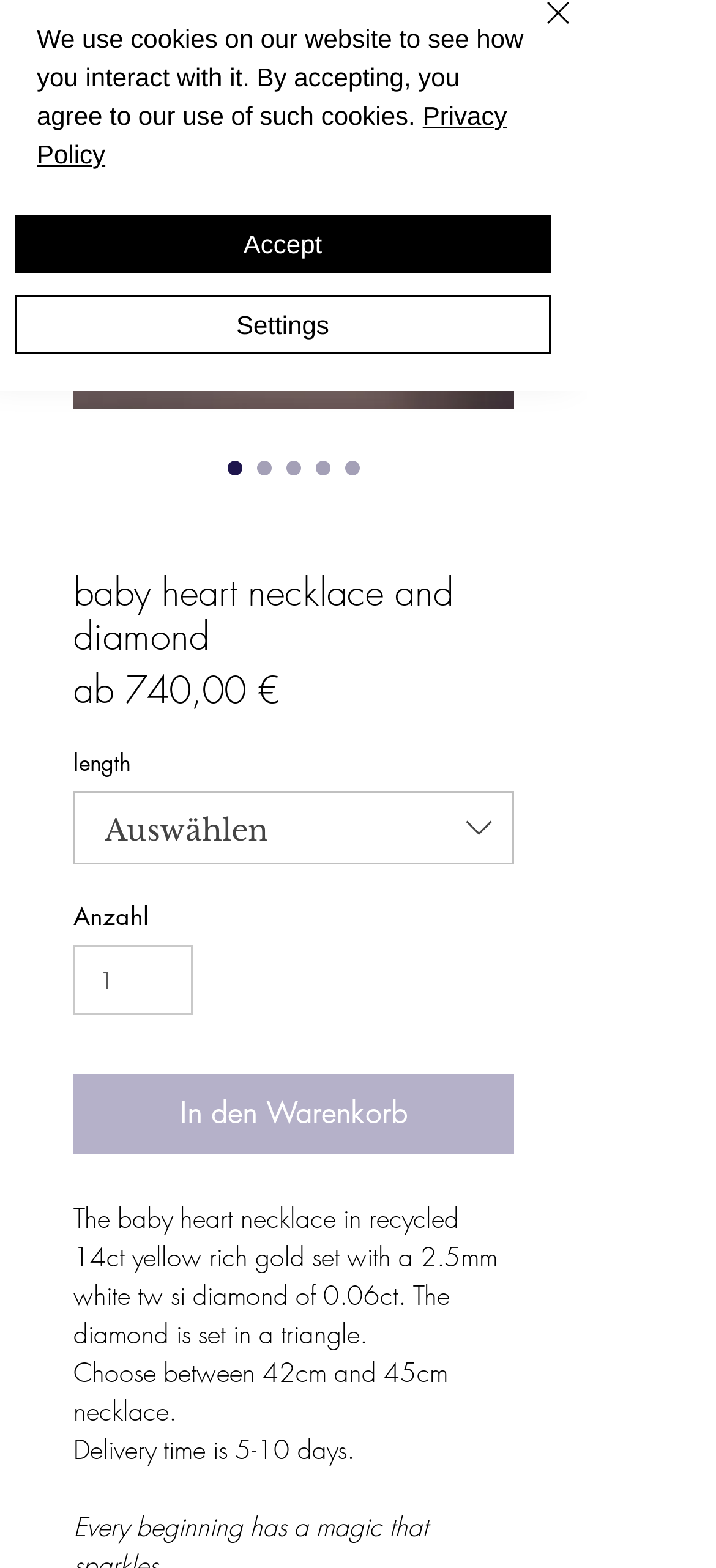Find the bounding box of the element with the following description: "In den Warenkorb". The coordinates must be four float numbers between 0 and 1, formatted as [left, top, right, bottom].

[0.103, 0.684, 0.718, 0.736]